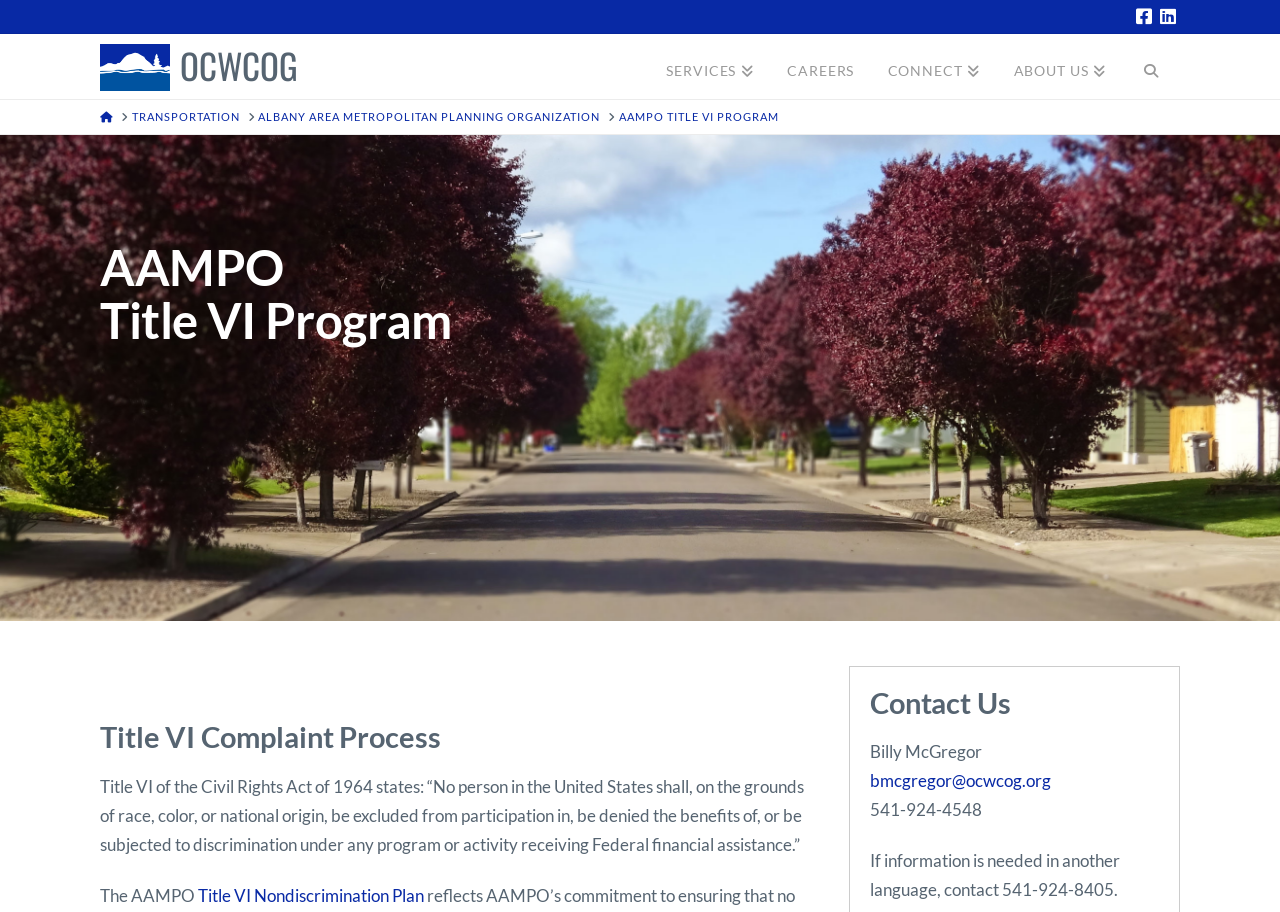What is the purpose of Title VI?
Can you give a detailed and elaborate answer to the question?

According to the webpage, Title VI of the Civil Rights Act of 1964 states that no person shall be excluded from participation, denied benefits, or subjected to discrimination under any program or activity receiving Federal financial assistance, based on race, color, or national origin.